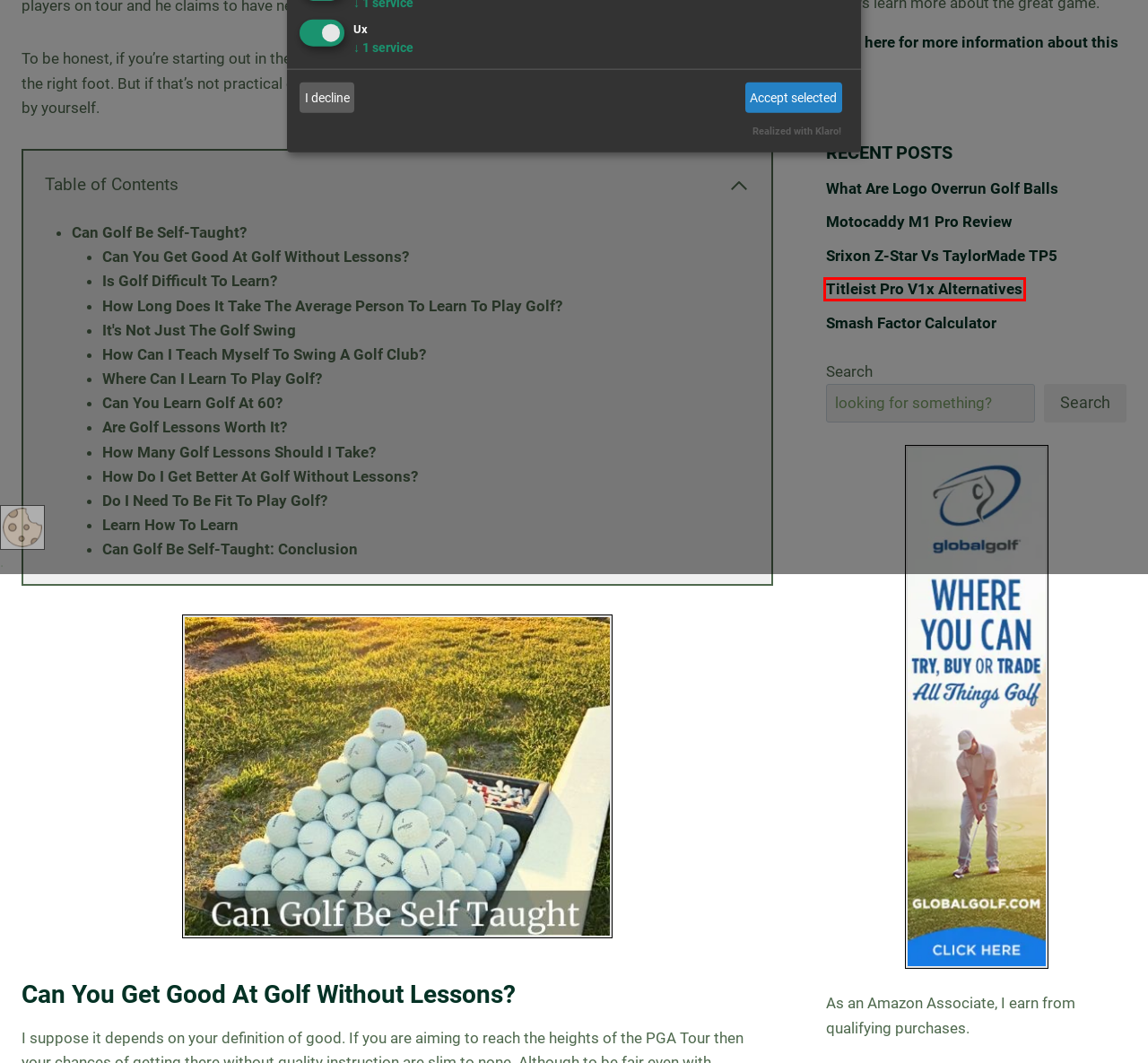You have a screenshot showing a webpage with a red bounding box around a UI element. Choose the webpage description that best matches the new page after clicking the highlighted element. Here are the options:
A. Srixon Z-Star Vs TaylorMade TP5 (2024) Which Should You Play?
B. How Many Golf Lessons do you Need? - cleek & JIGGER
C. How do I get a golf handicap - simple choices - cleek & JIGGER
D. Motocaddy M1 Pro Review - cleek & JIGGER
E. What Are Logo Overrun Golf Balls (2024) cleek & JIGGER
F. About - cleek & JIGGER
G. Why is Golf so Popular: 13 Reasons - cleek & JIGGER
H. Titleist Pro V1x Alternatives (2024) - Time to change?

H